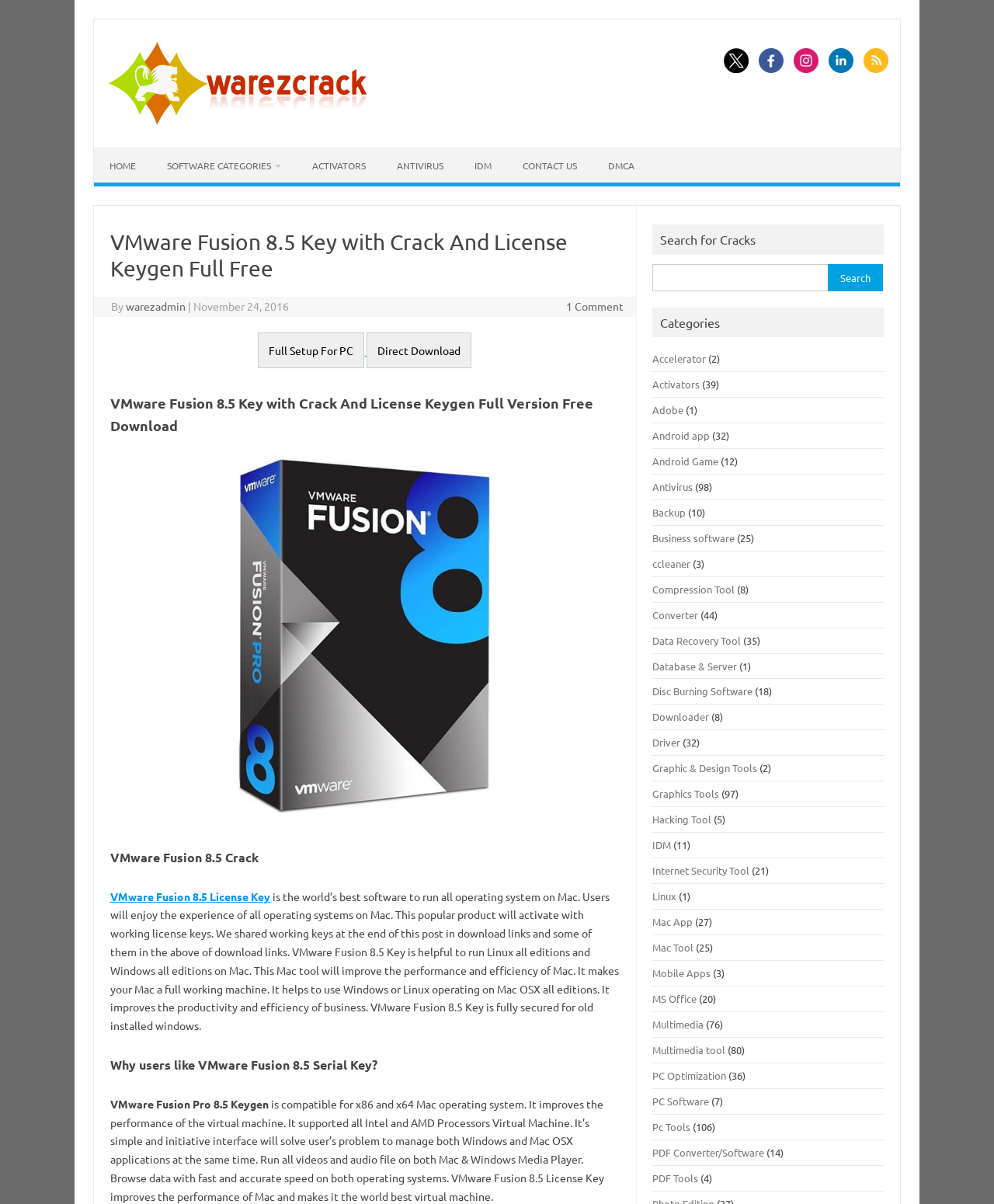Using the information from the screenshot, answer the following question thoroughly:
What is the name of the software being discussed?

Based on the webpage content, specifically the heading 'VMware Fusion 8.5 Key with Crack And License Keygen Full Free' and the image 'vmware fusion 8.5 key', it is clear that the software being discussed is VMware Fusion 8.5.